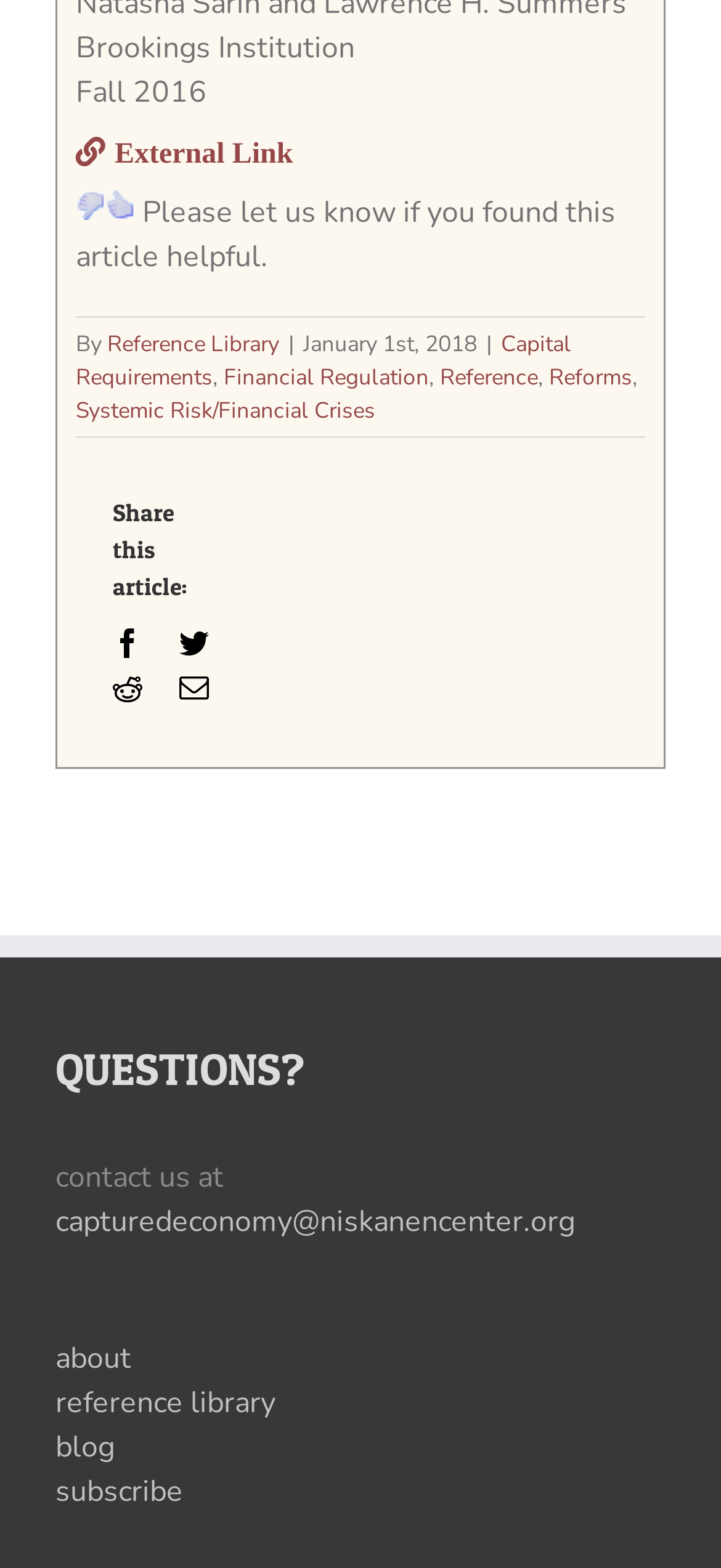Using the webpage screenshot, find the UI element described by About. Provide the bounding box coordinates in the format (top-left x, top-left y, bottom-right x, bottom-right y), ensuring all values are floating point numbers between 0 and 1.

[0.077, 0.853, 0.923, 0.881]